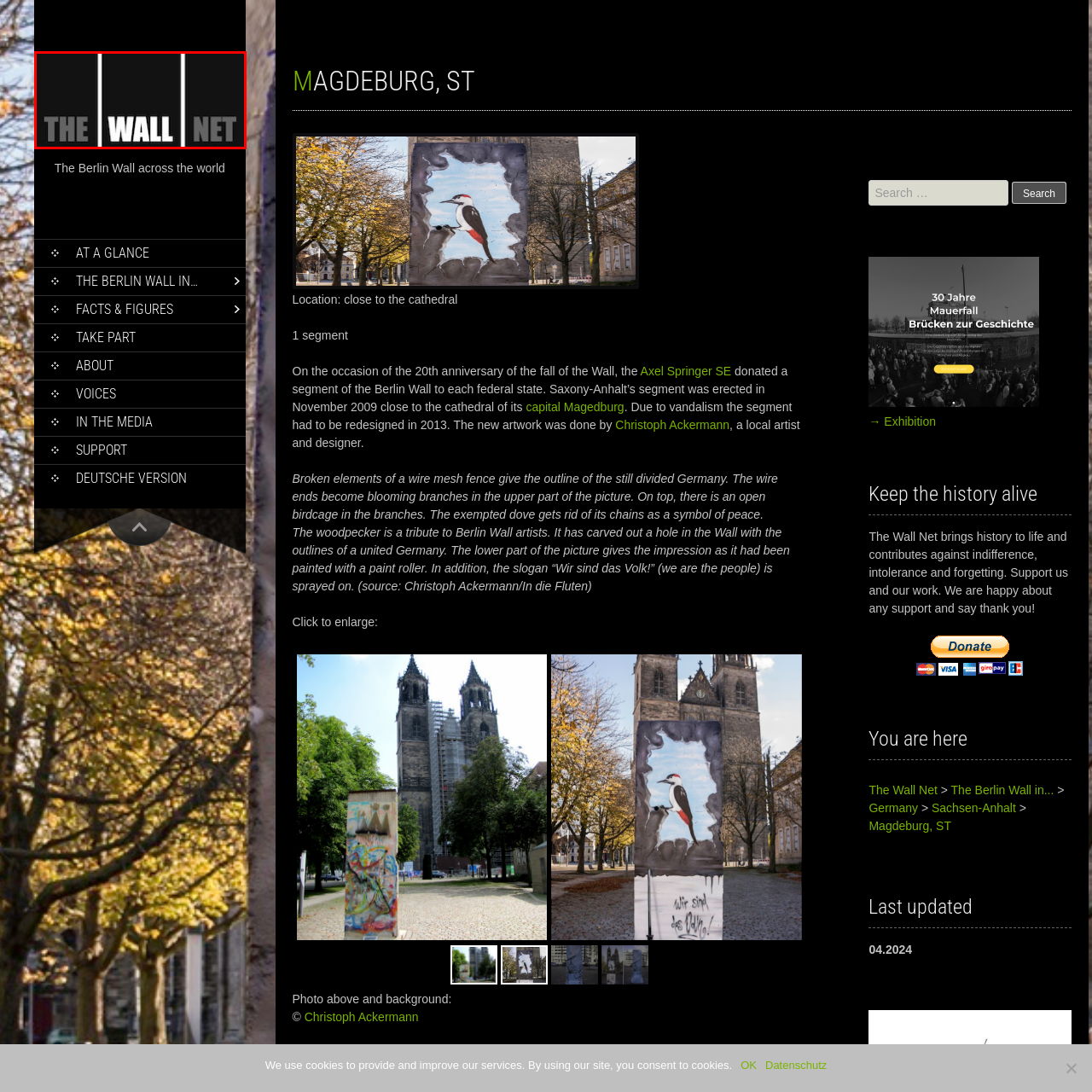View the area enclosed by the red box, Where is 'THE' situated? Respond using one word or phrase.

Top left